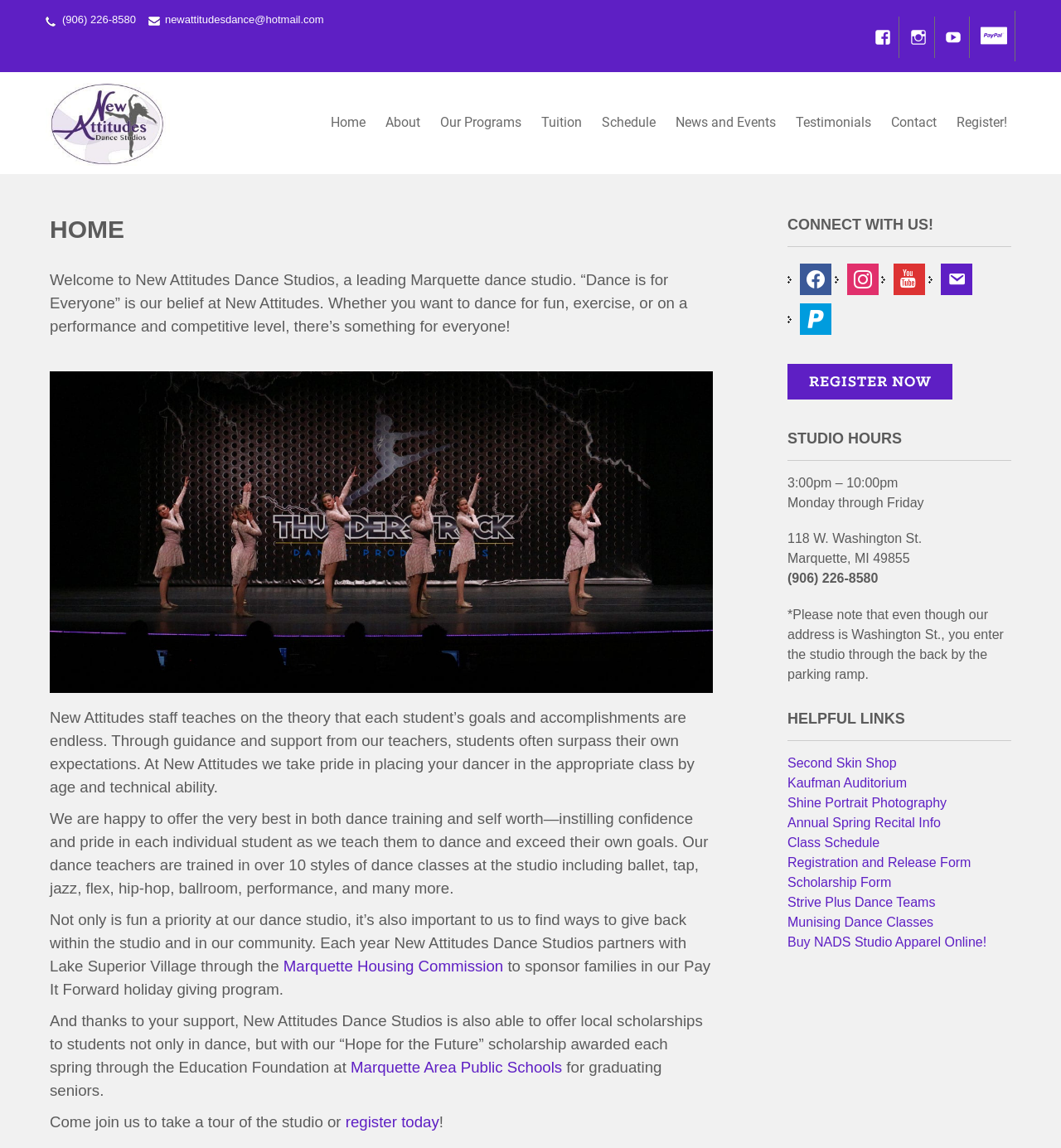Please identify the bounding box coordinates of the clickable area that will fulfill the following instruction: "Call the studio". The coordinates should be in the format of four float numbers between 0 and 1, i.e., [left, top, right, bottom].

[0.059, 0.012, 0.128, 0.022]